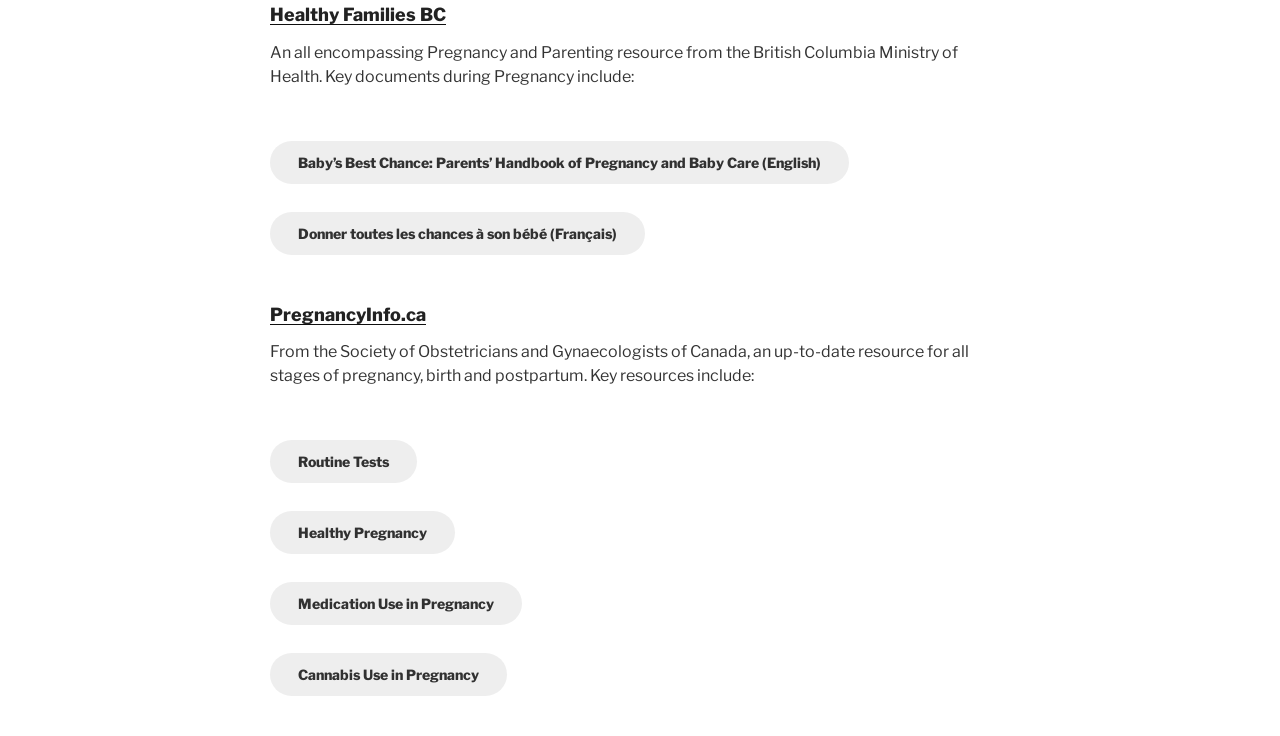How many key resources are provided from the Society of Obstetricians and Gynaecologists of Canada?
Observe the image and answer the question with a one-word or short phrase response.

3